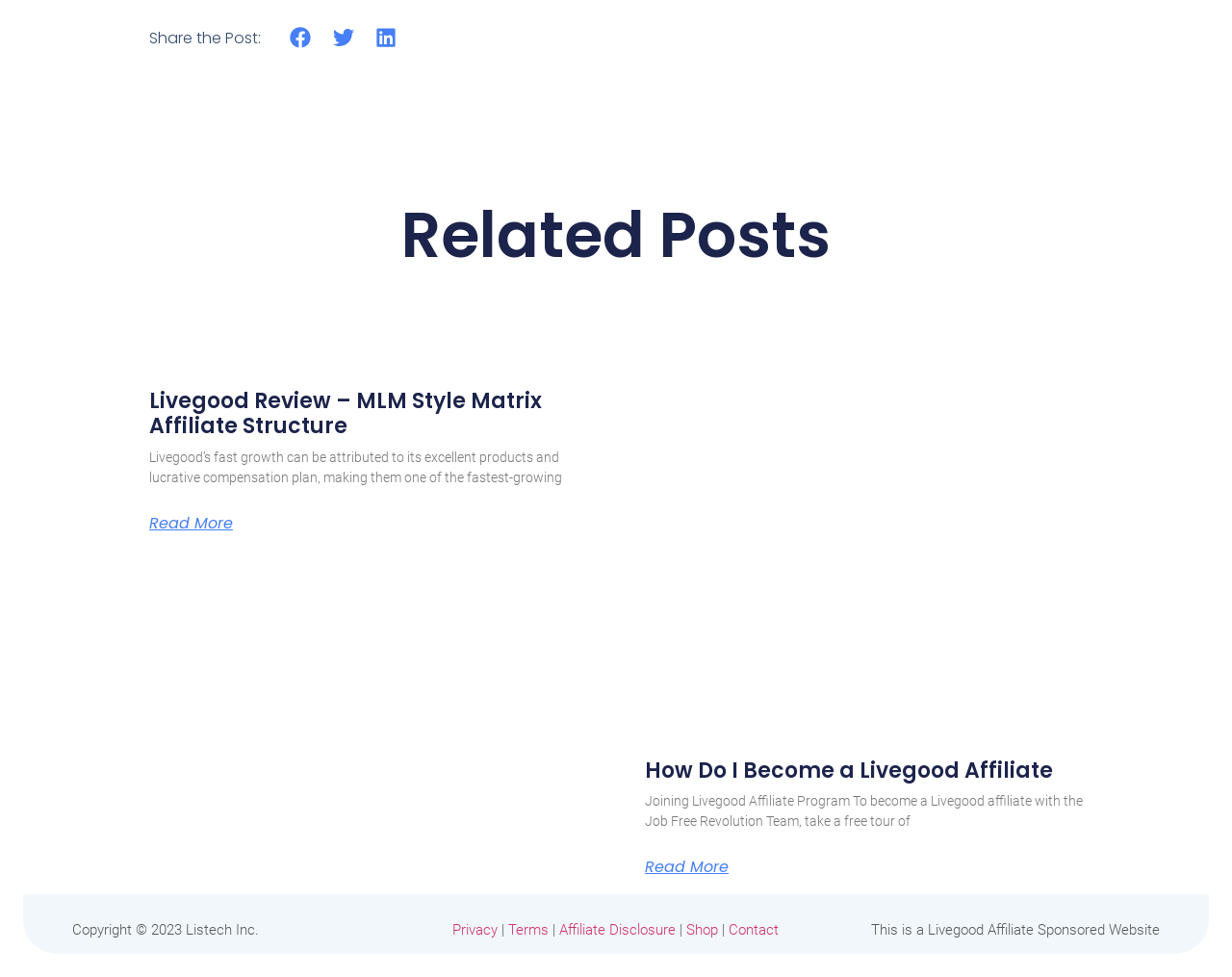Based on the image, please respond to the question with as much detail as possible:
How many social media platforms can you share the post on?

The webpage has three social media buttons, namely Facebook, Twitter, and LinkedIn, which allows users to share the post on these platforms.